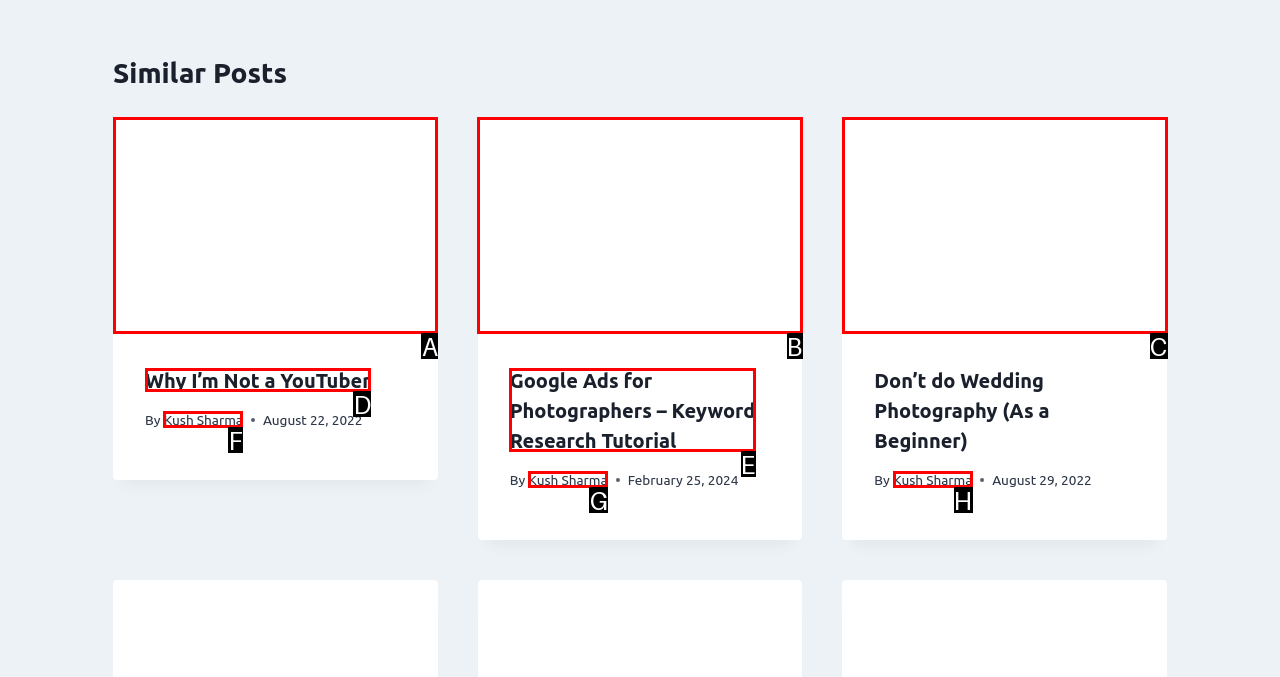Identify the letter of the UI element you need to select to accomplish the task: check post details of 'Don’t do Wedding Photography (As a Beginner)'.
Respond with the option's letter from the given choices directly.

C